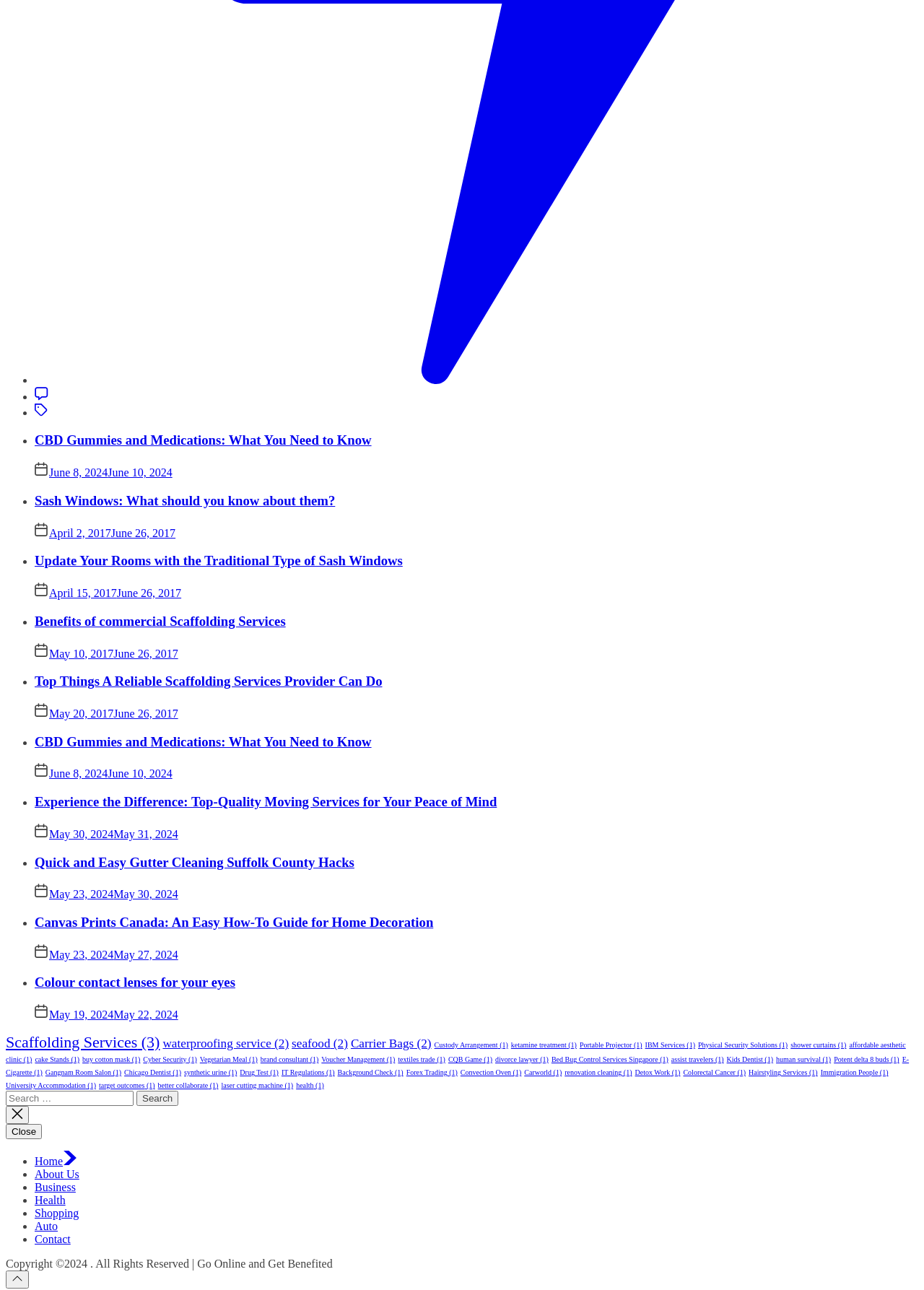Identify the bounding box coordinates necessary to click and complete the given instruction: "View the 'Food Literacy Project' details".

None